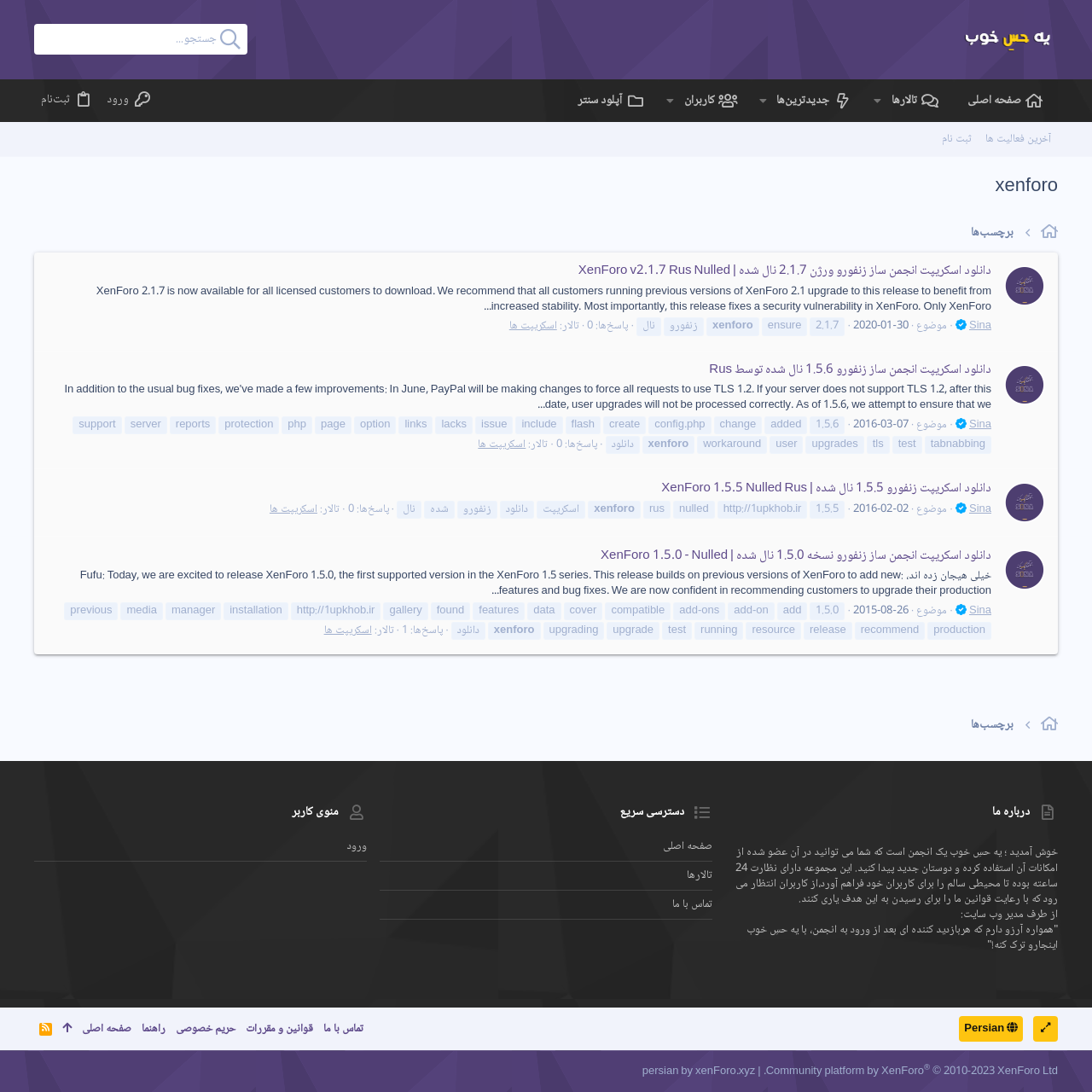Determine the bounding box coordinates for the area you should click to complete the following instruction: "view latest activities".

[0.896, 0.118, 0.969, 0.136]